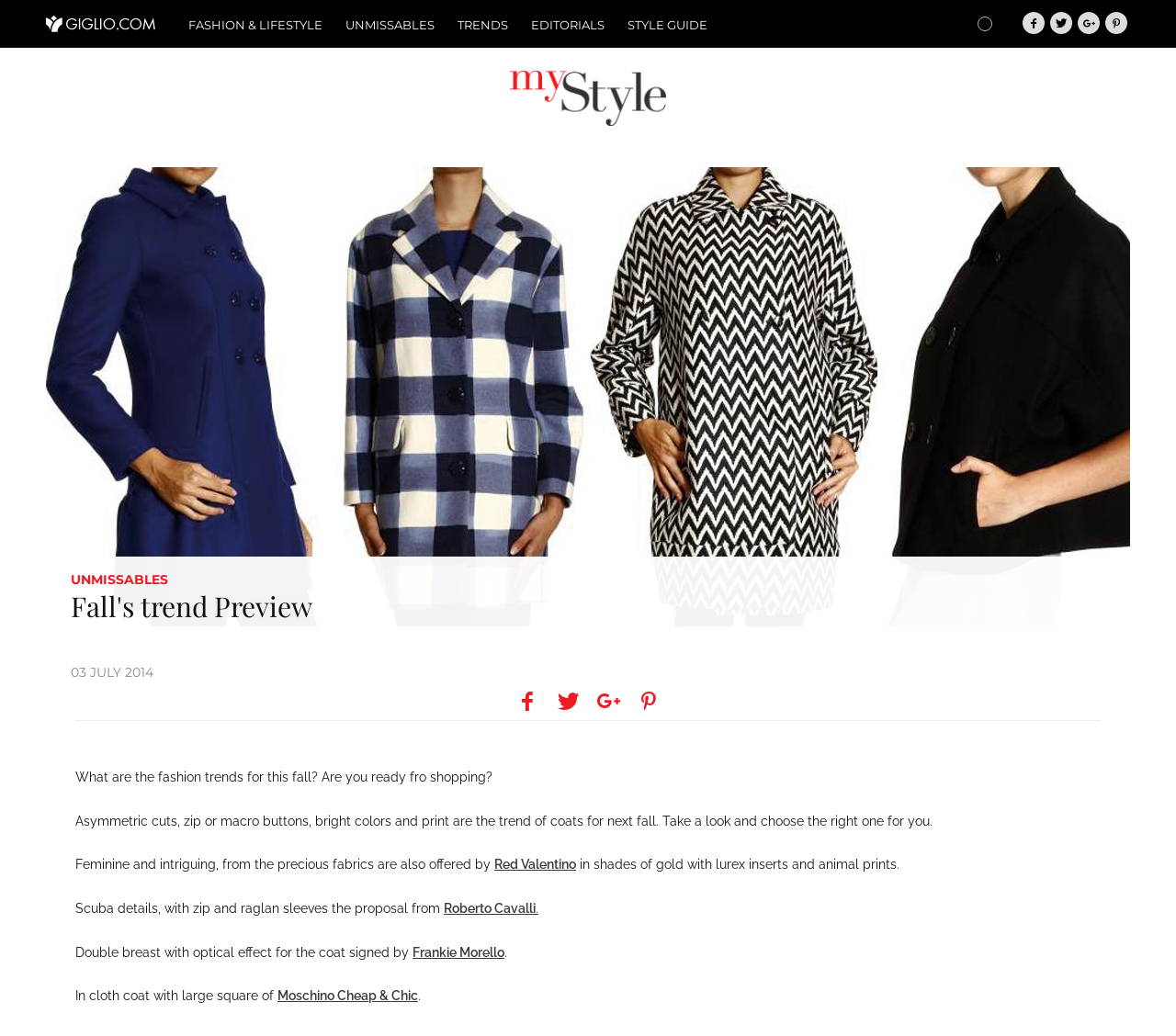Identify the bounding box coordinates of the region I need to click to complete this instruction: "Click on Red Valentino".

[0.42, 0.827, 0.49, 0.842]